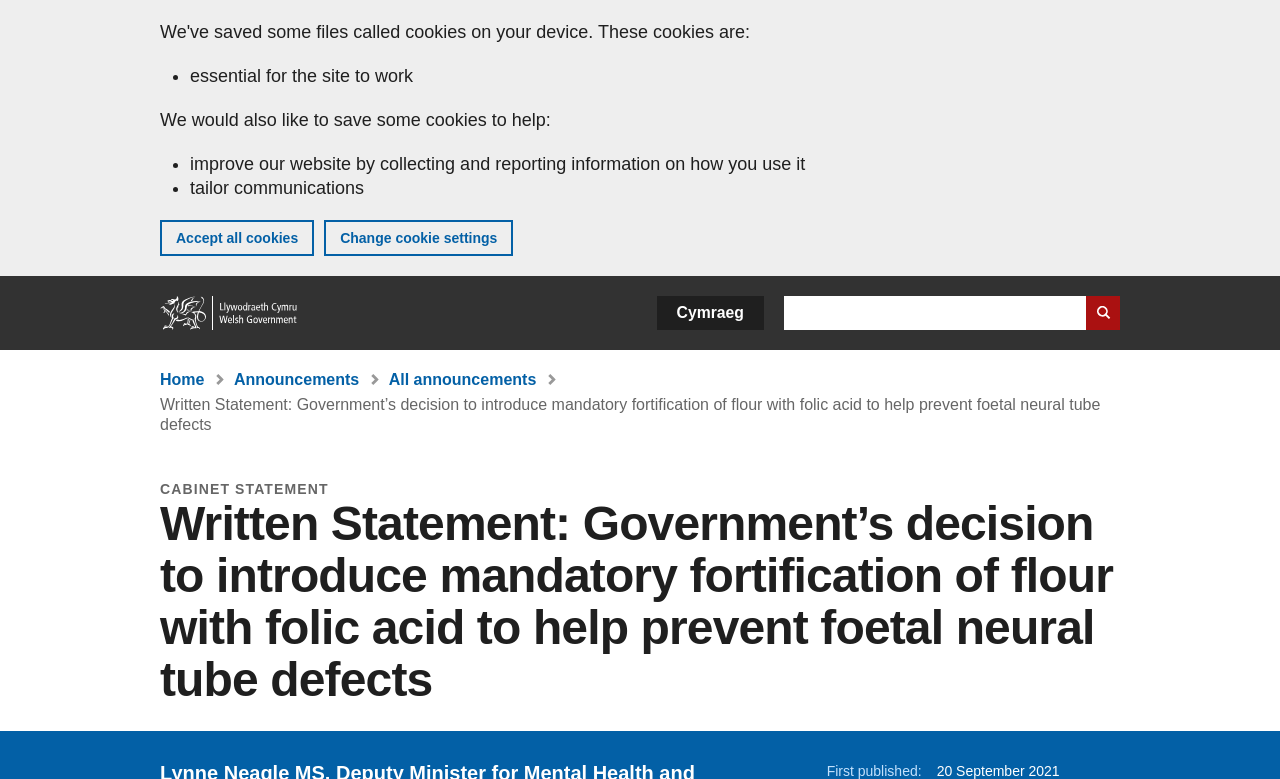Based on the visual content of the image, answer the question thoroughly: What is the purpose of the cookies on this website?

Based on the cookie notification banner, it is clear that the website uses cookies for essential purposes, such as improving the website and tailoring communications. This information is provided in the list markers and static text elements within the banner.